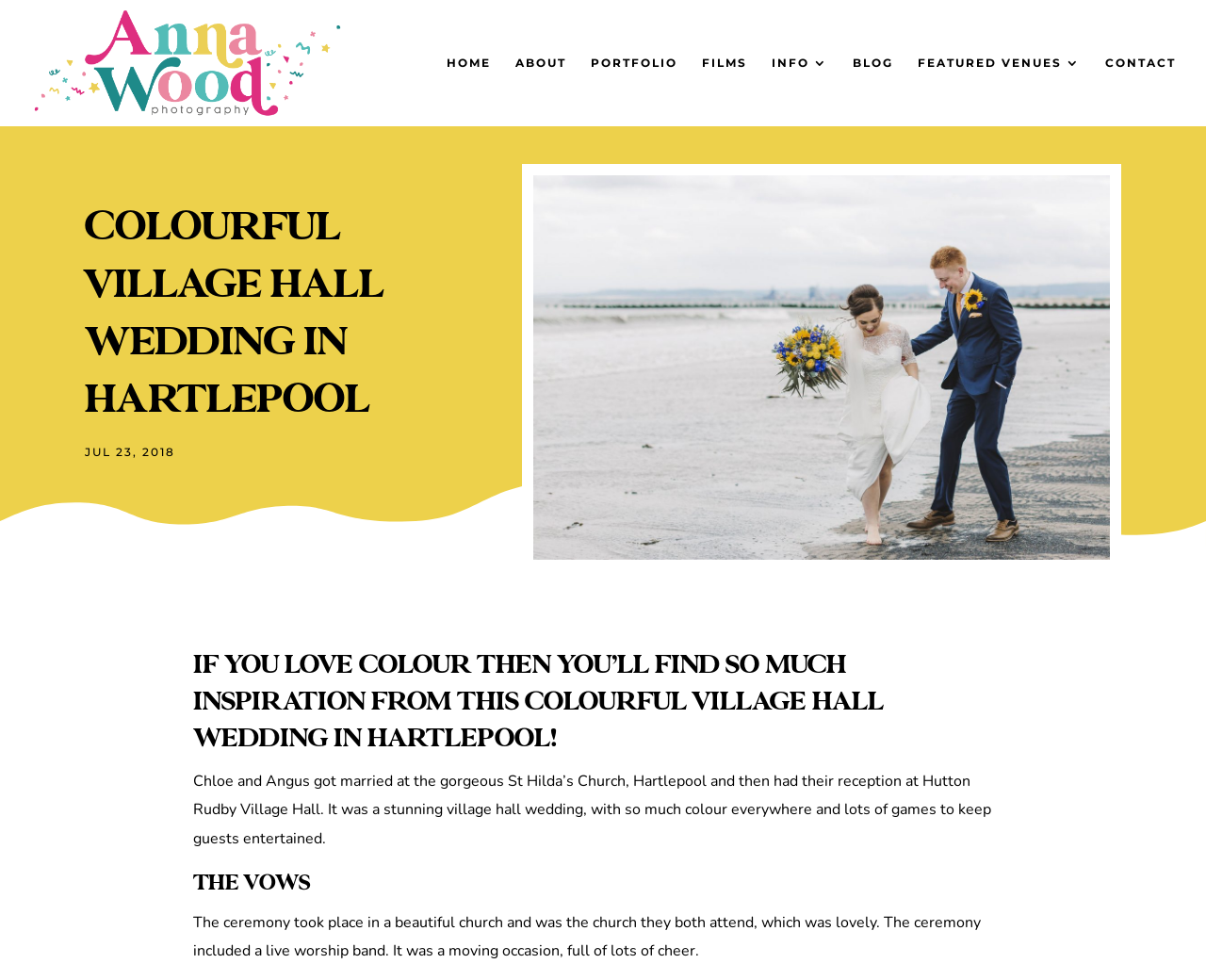What is the name of the church where Chloe and Angus got married? Refer to the image and provide a one-word or short phrase answer.

St Hilda’s Church